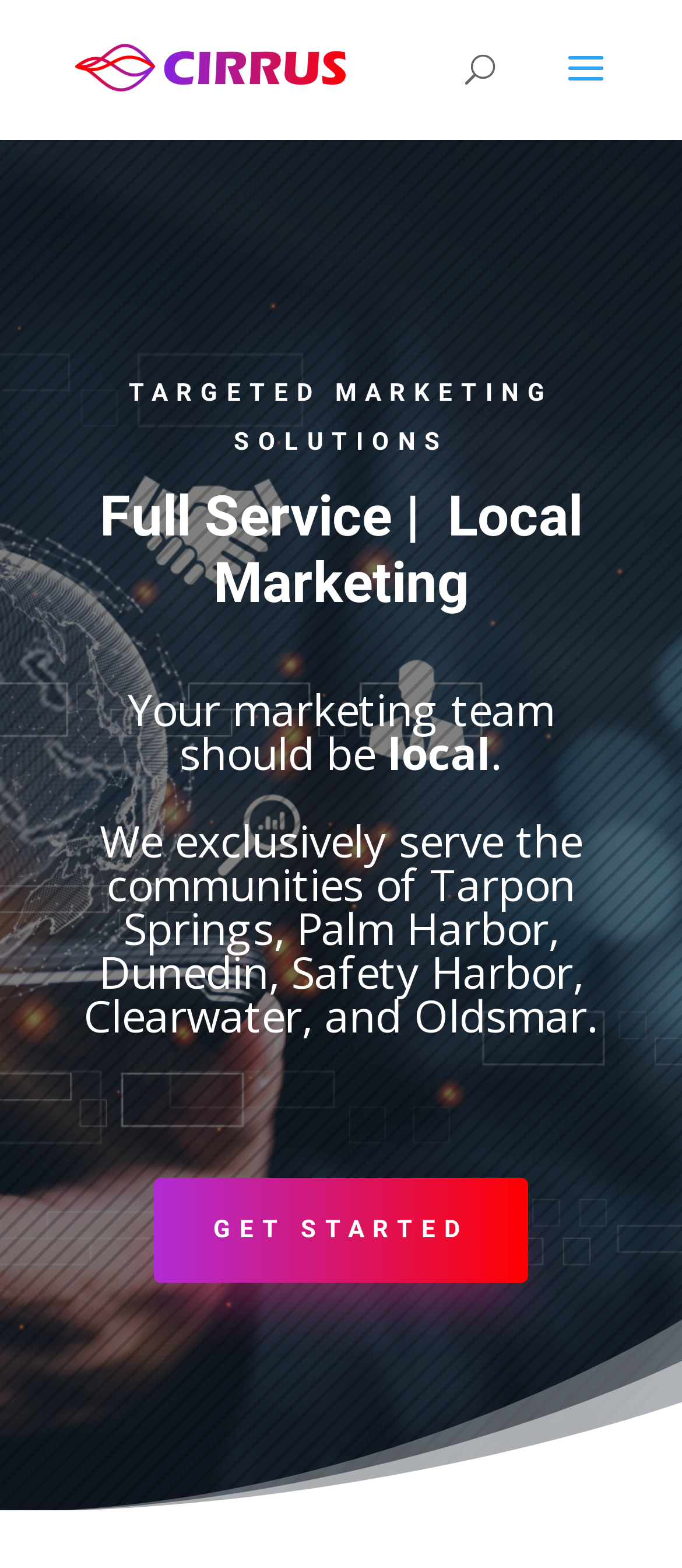Detail the webpage's structure and highlights in your description.

The webpage is the homepage of Cirrus TMS, a targeted marketing solutions company. At the top left, there is a link and an image, both labeled "Cirrus TMS", which likely serve as the company's logo. 

Below the logo, there is a search bar that spans across the top of the page. 

Underneath the search bar, there are two headings. The first heading reads "TARGETED MARKETING SOLUTIONS", and the second heading reads "Full Service | Local Marketing". 

Below the headings, there is a paragraph of text that starts with "Your marketing team should be local." The word "local" is emphasized, and the sentence ends with a period. The paragraph continues, describing the communities that Cirrus TMS exclusively serves, including Tarpon Springs, Palm Harbor, Dunedin, Safety Harbor, Clearwater, and Oldsmar. 

At the bottom of the page, there is a call-to-action link labeled "GET STARTED 5".